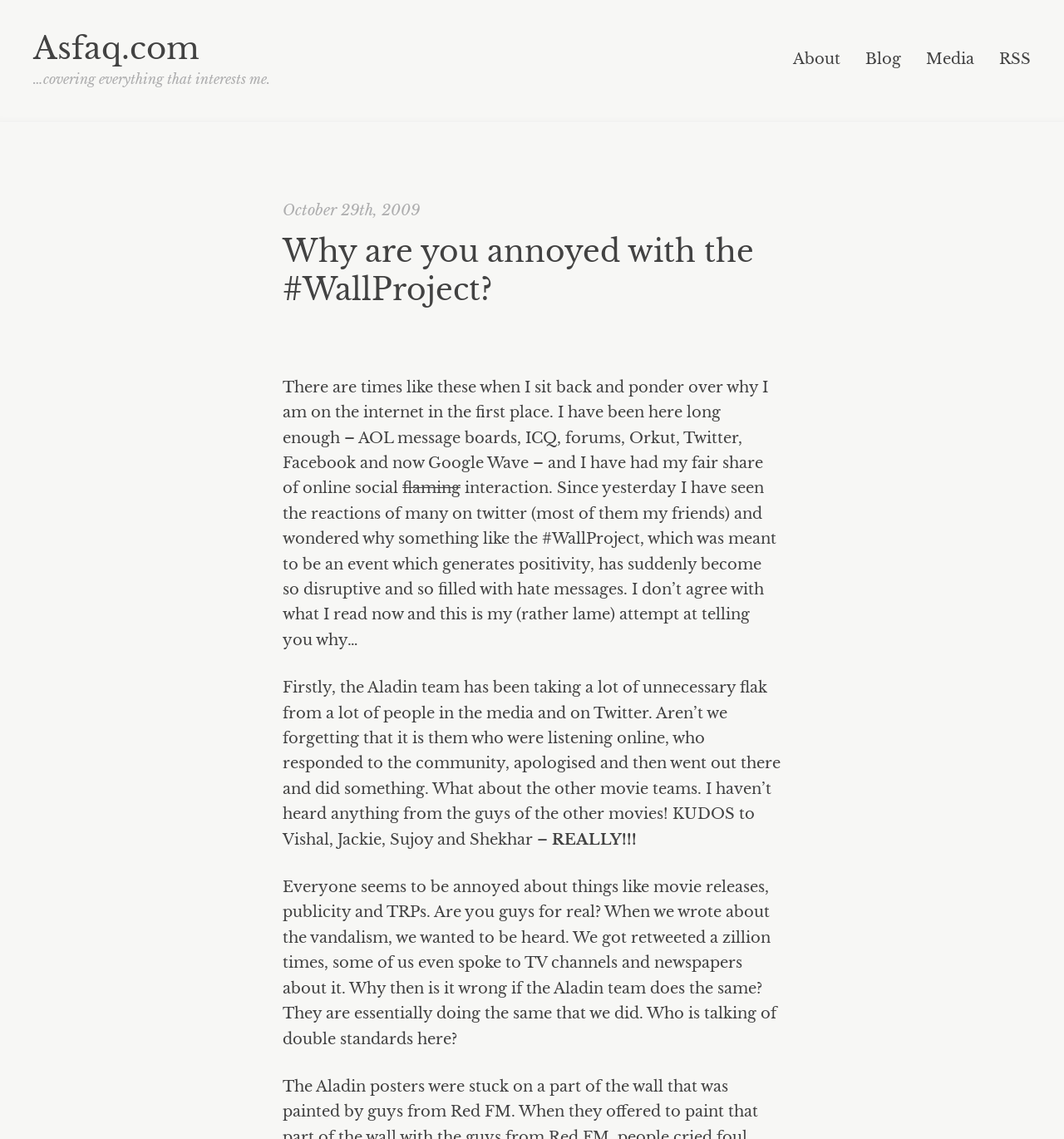Using the format (top-left x, top-left y, bottom-right x, bottom-right y), provide the bounding box coordinates for the described UI element. All values should be floating point numbers between 0 and 1: Skip to content

[0.891, 0.0, 1.0, 0.022]